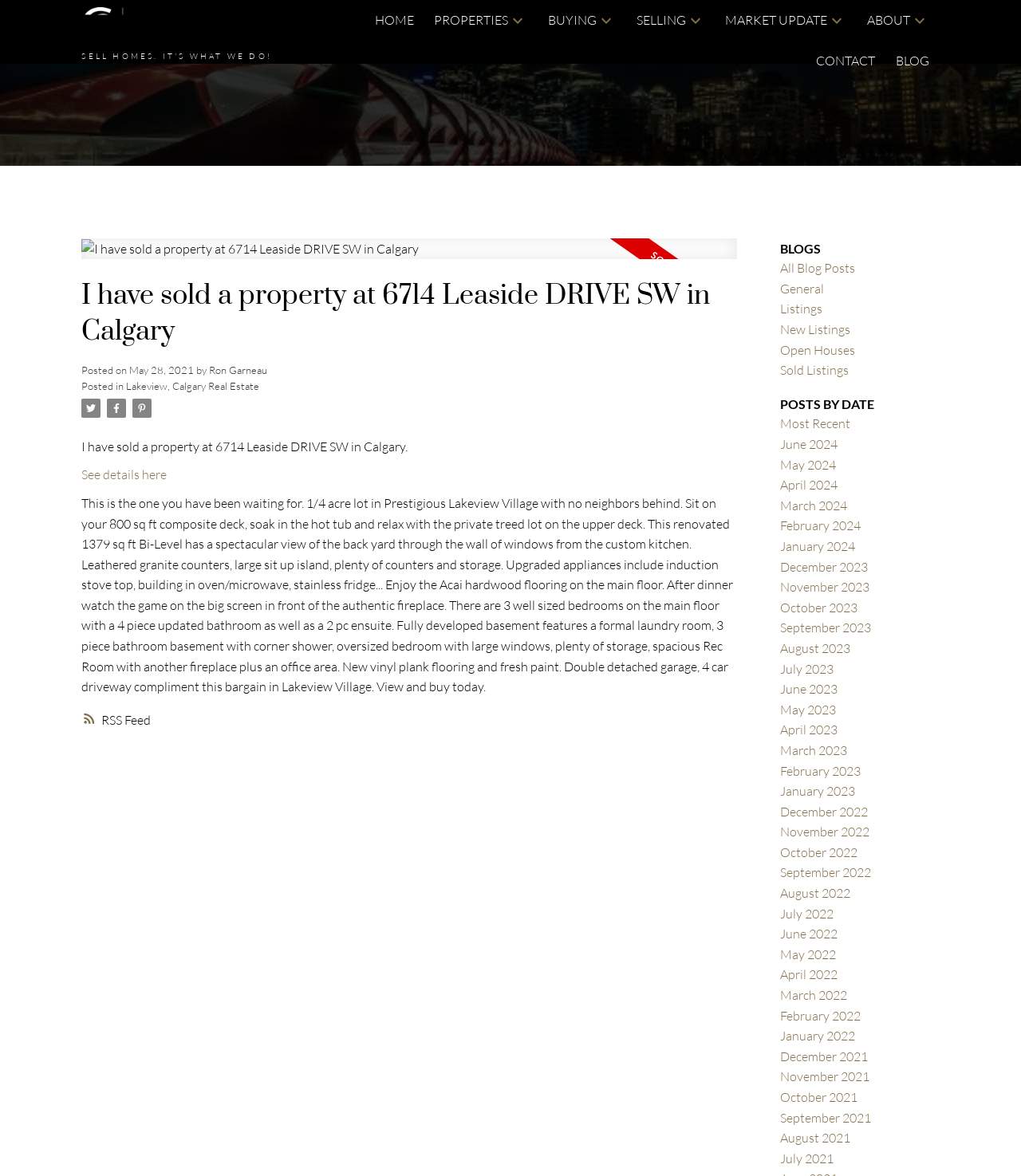Calculate the bounding box coordinates of the UI element given the description: "September 2023".

[0.764, 0.527, 0.853, 0.541]